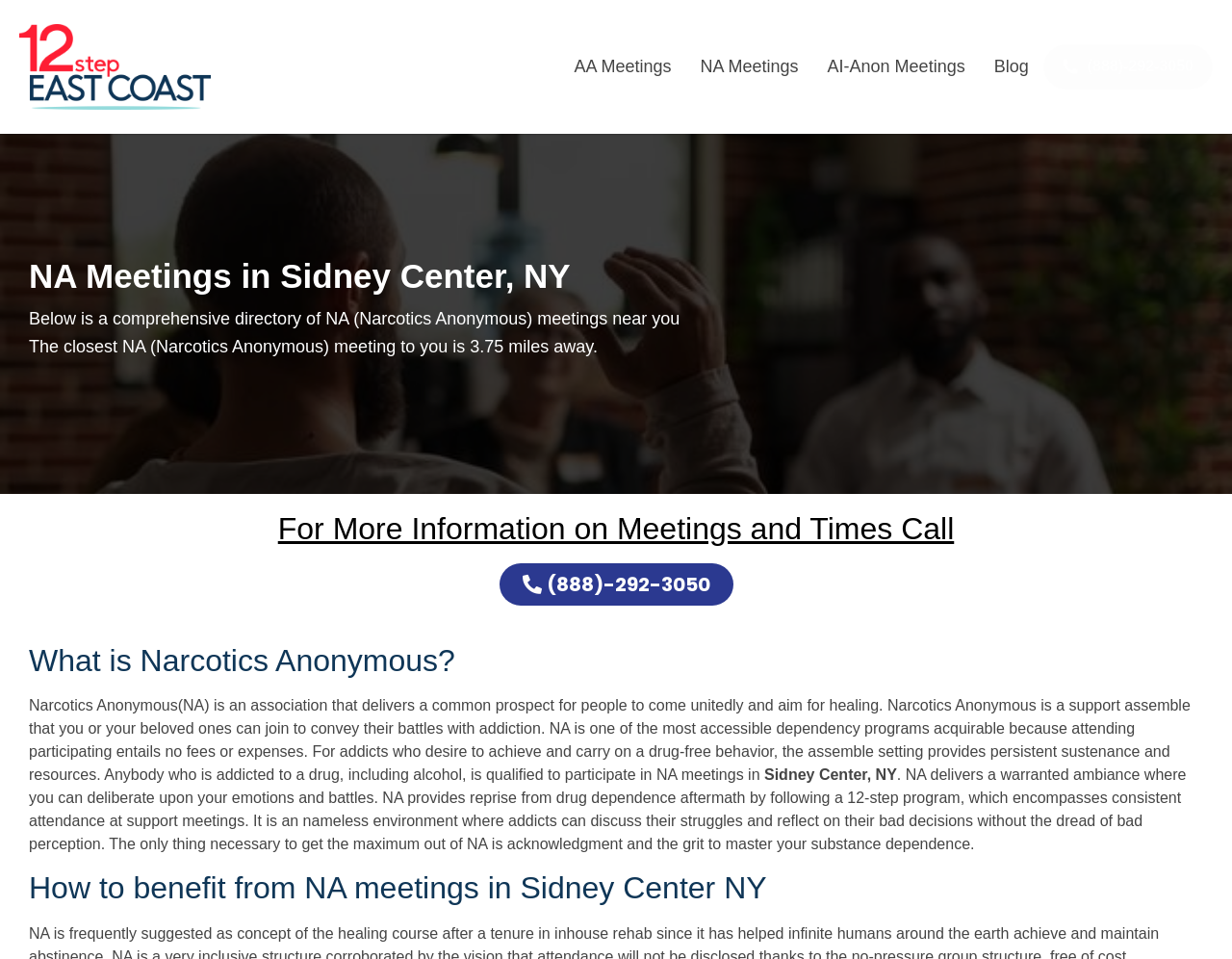How many miles away is the closest NA meeting?
Give a single word or phrase as your answer by examining the image.

3.75 miles